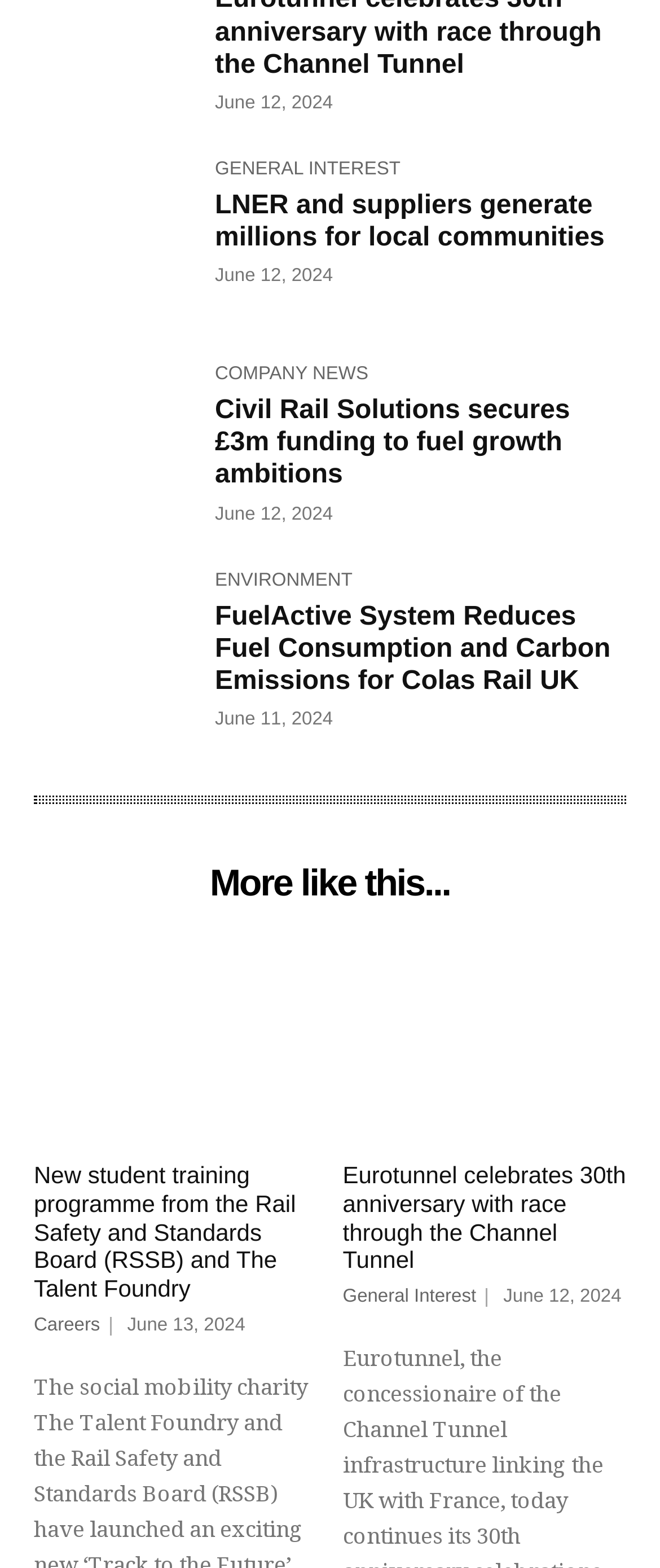Please answer the following question using a single word or phrase: 
How many news articles are there on this webpage?

6